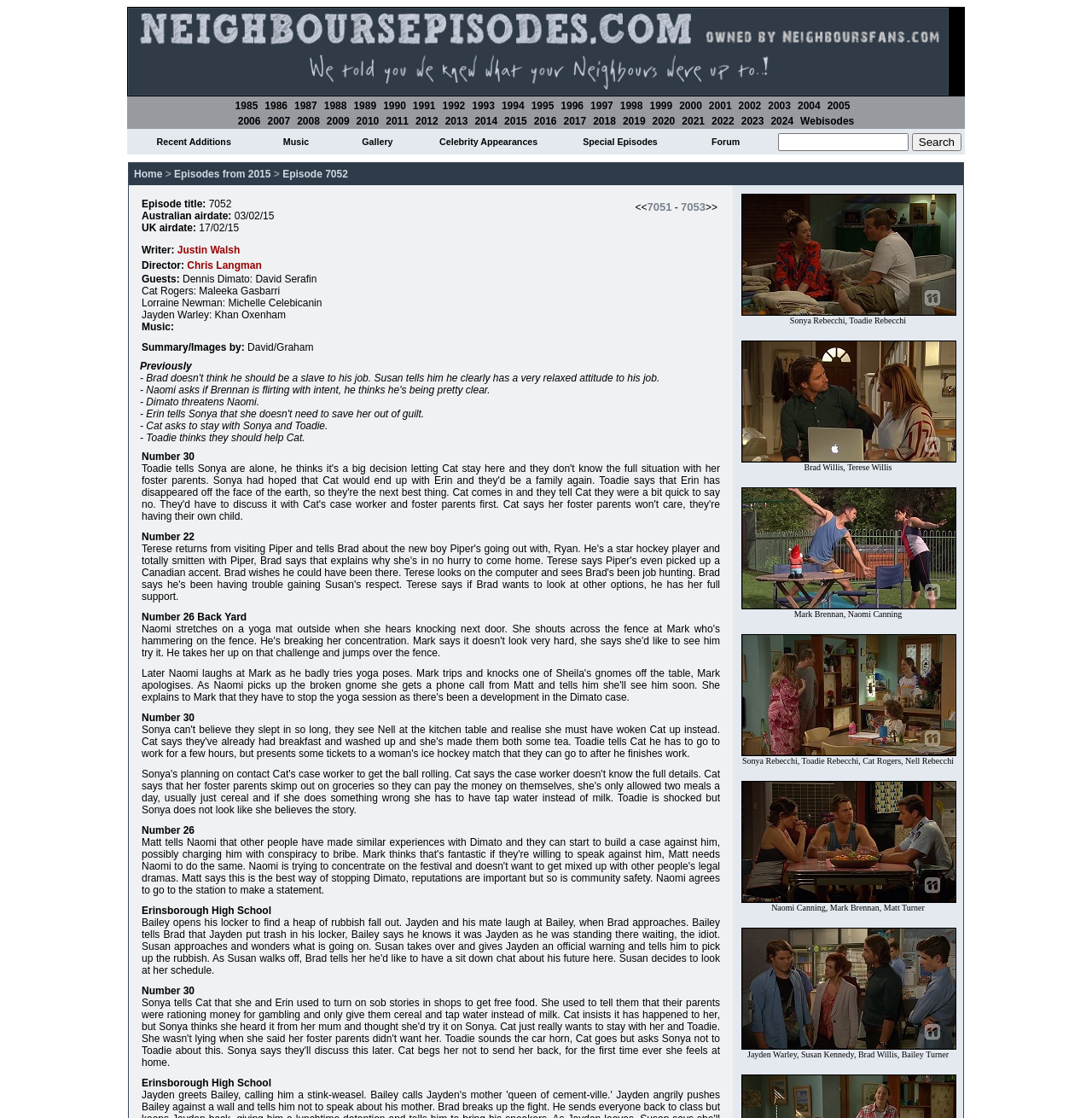Please give a succinct answer to the question in one word or phrase:
How many links are there in the year selection section?

34